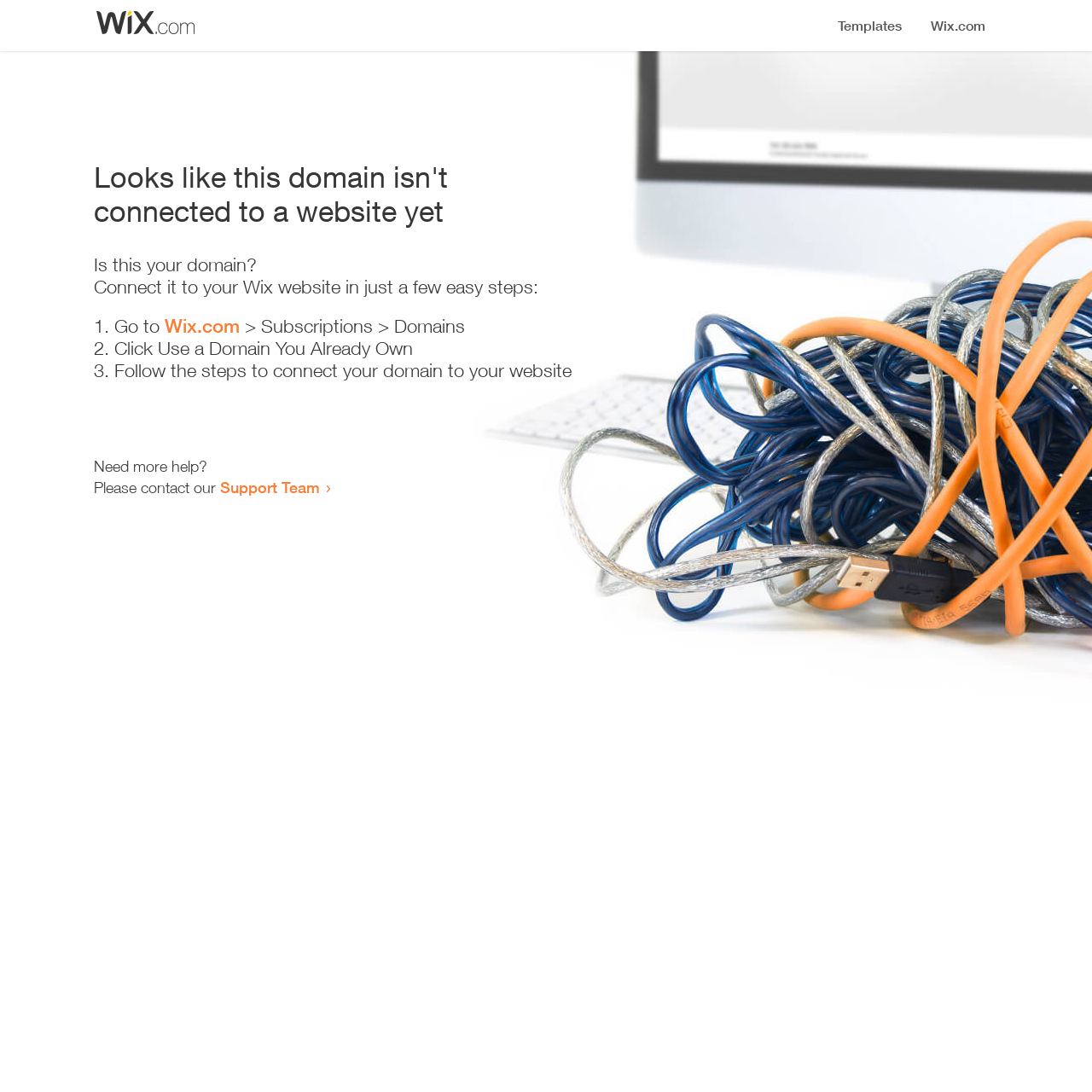Answer the following query with a single word or phrase:
How many steps are required to connect the domain to a website?

3